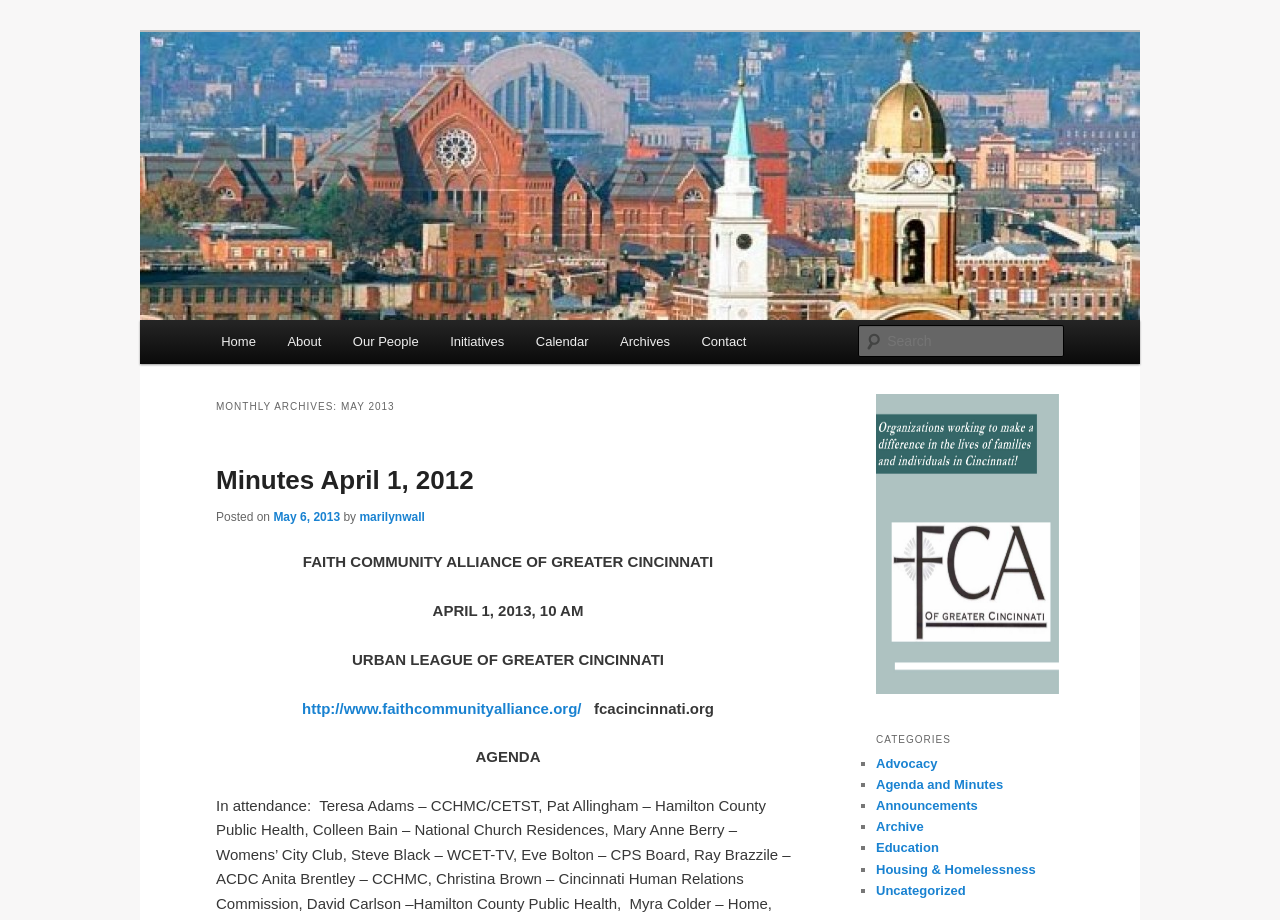What is the purpose of the organization?
Relying on the image, give a concise answer in one word or a brief phrase.

To be a forum for sharing information and community action